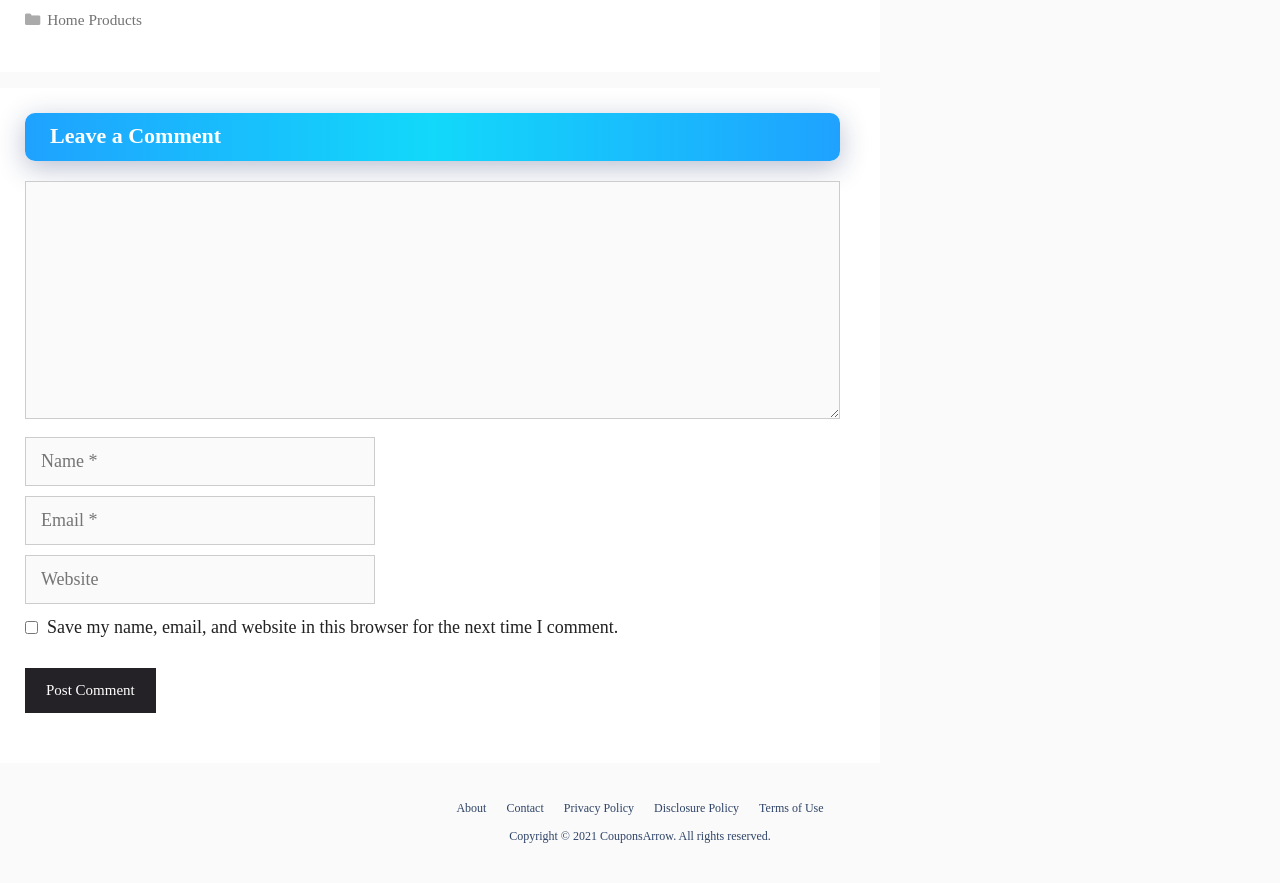Find the bounding box coordinates for the area that should be clicked to accomplish the instruction: "Leave a comment".

[0.02, 0.128, 0.656, 0.183]